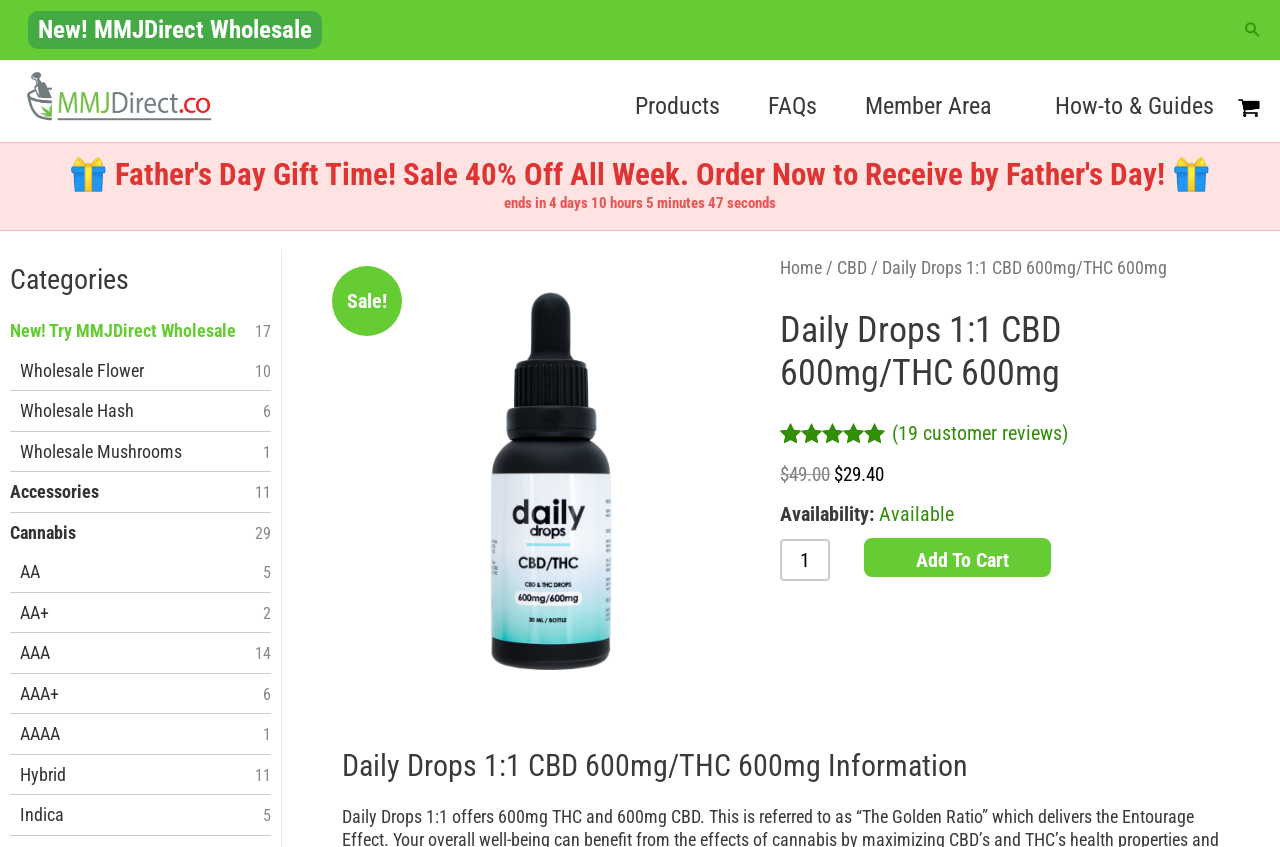Kindly determine the bounding box coordinates for the clickable area to achieve the given instruction: "Change the quantity of Daily Drops 1:1 CBD 600mg/THC 600mg".

[0.61, 0.637, 0.649, 0.686]